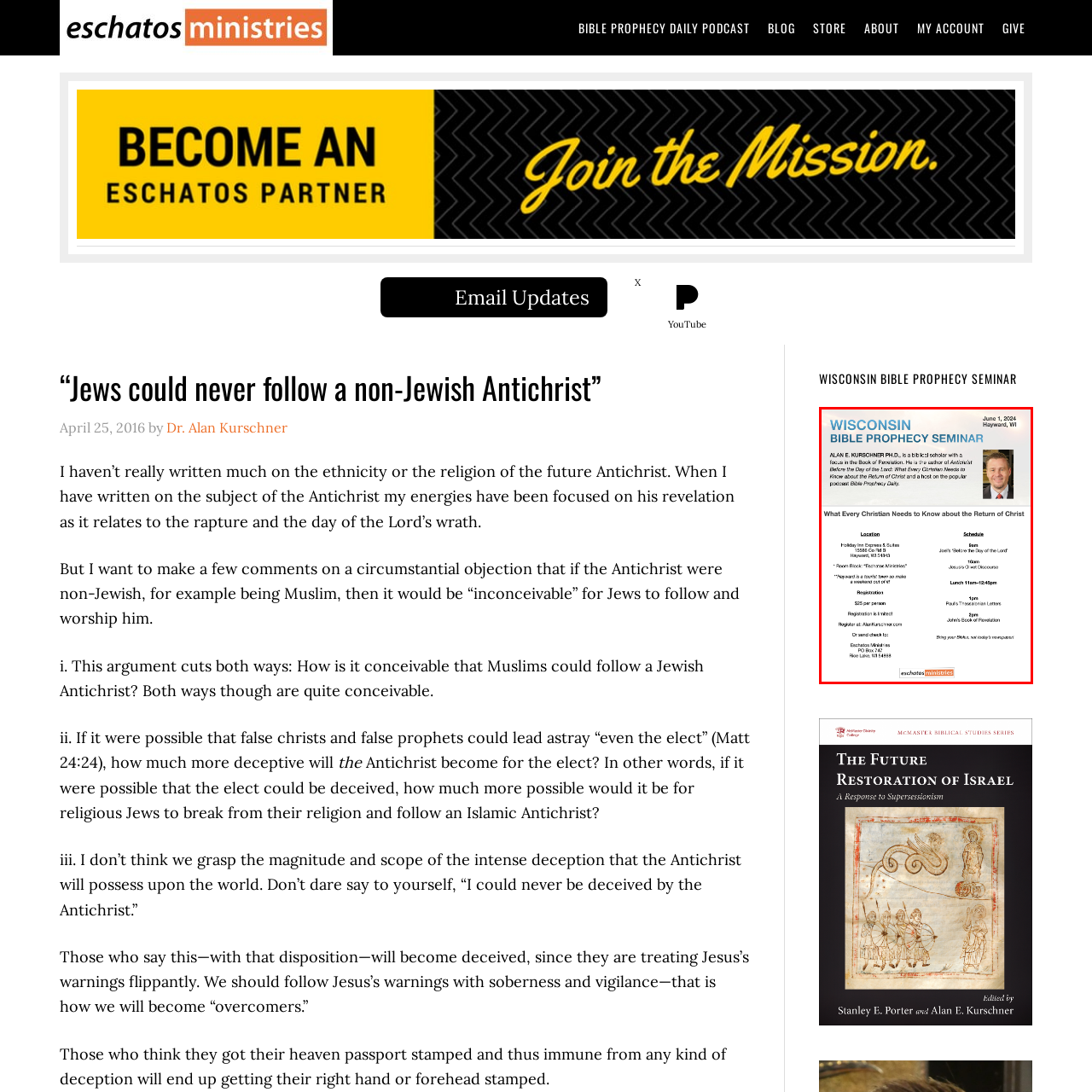Describe extensively the image content marked by the red bounding box.

This image promotes the "Wisconsin Bible Prophecy Seminar," scheduled for June 1, 2024, in Hayward, WI. It features a detailed agenda focusing on significant topics related to biblical prophecy and the return of Christ. The seminar is led by Alan E. Kurschner, Ph.D., a biblical scholar specializing in the Book of Revelation. The schedule highlights a session titled "Joel’s Theology of the Day of the Lord," and a lunch break is indicated from 11:00 AM to 12:45 PM. Attendees can register online. The design includes relevant graphics and the logo of "Eschatos Ministries," reflecting the event's affiliation.